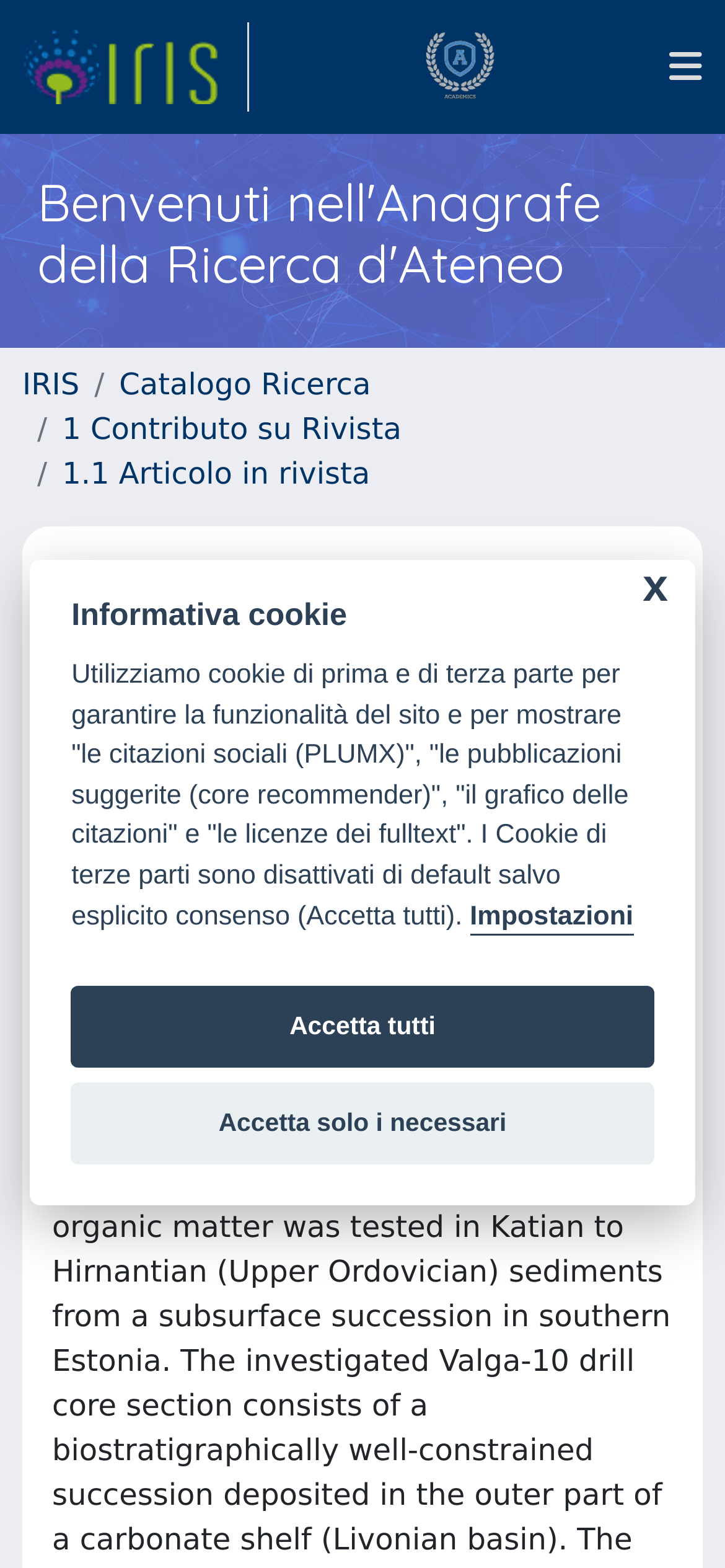Determine the bounding box for the described UI element: "IRIS".

[0.031, 0.233, 0.11, 0.256]